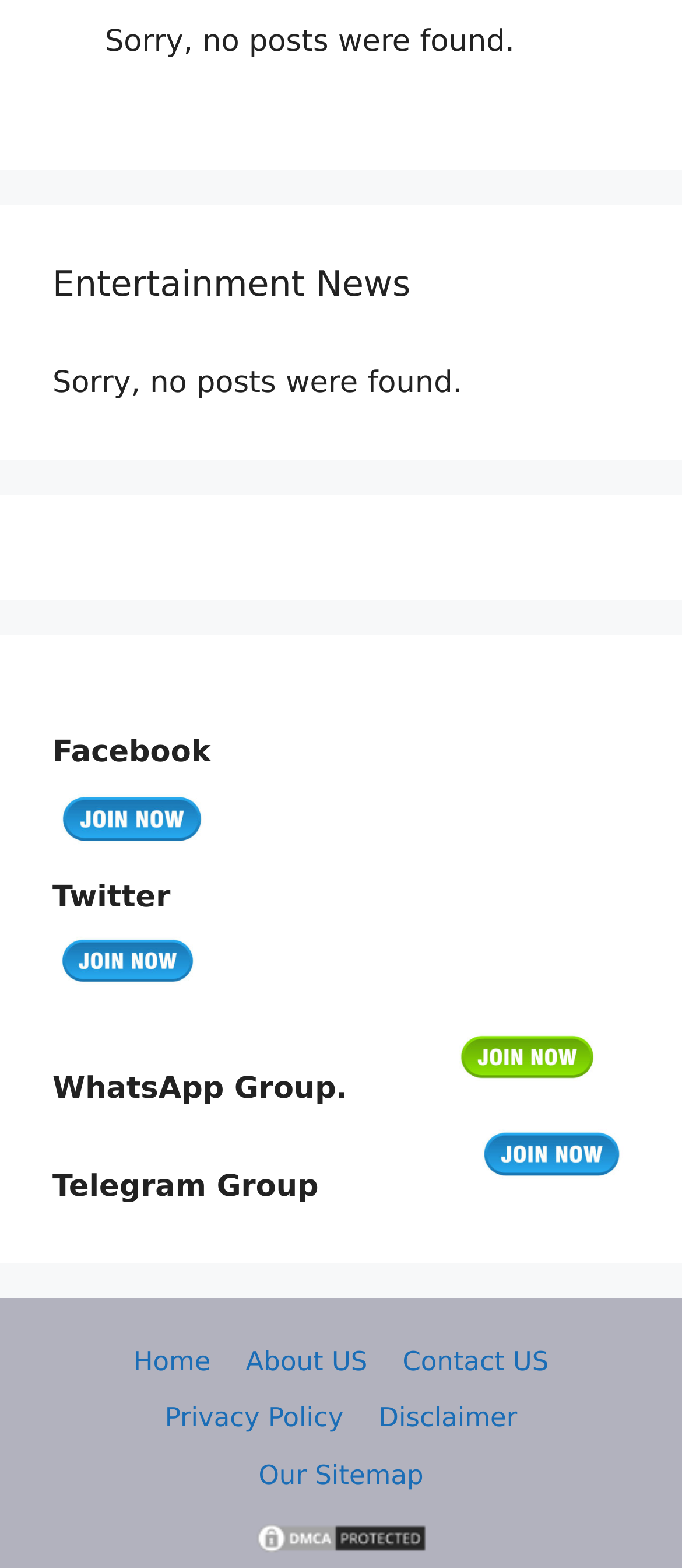Locate the bounding box coordinates of the clickable area to execute the instruction: "view Disclaimer". Provide the coordinates as four float numbers between 0 and 1, represented as [left, top, right, bottom].

[0.555, 0.894, 0.758, 0.914]